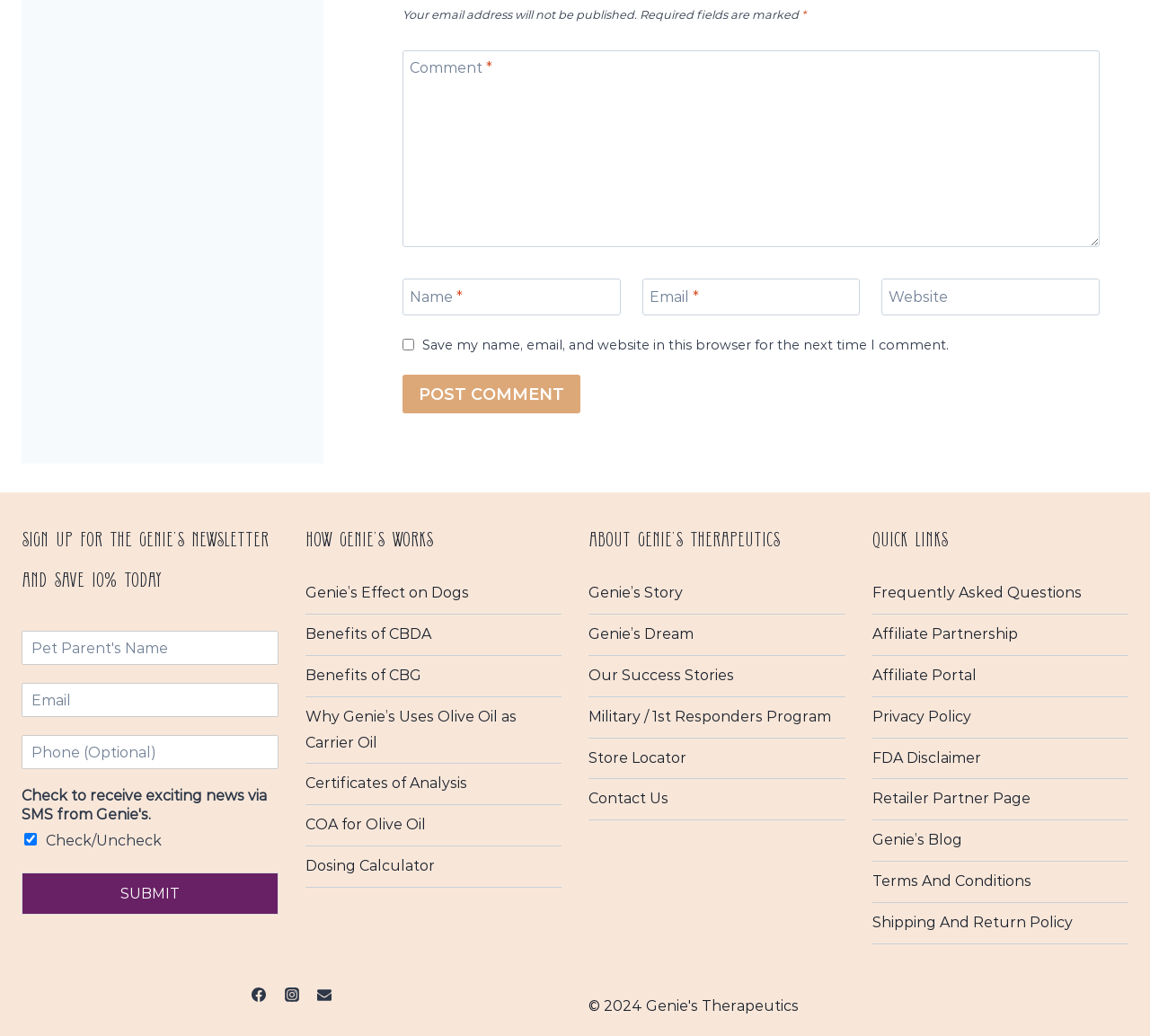Please mark the bounding box coordinates of the area that should be clicked to carry out the instruction: "Contact us".

[0.512, 0.752, 0.735, 0.792]